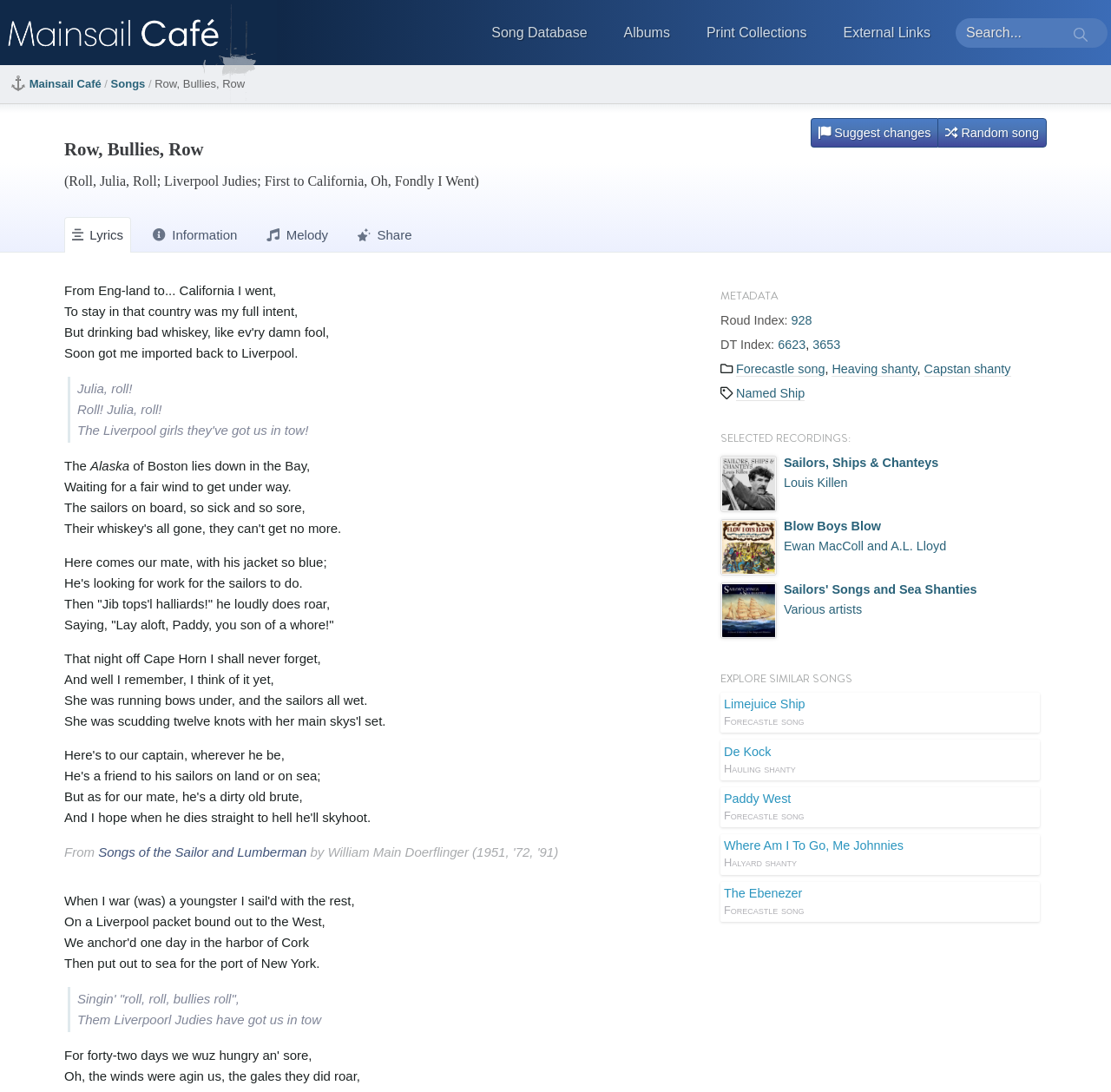Respond with a single word or phrase to the following question: How many blocks of lyrics are there on this webpage?

2